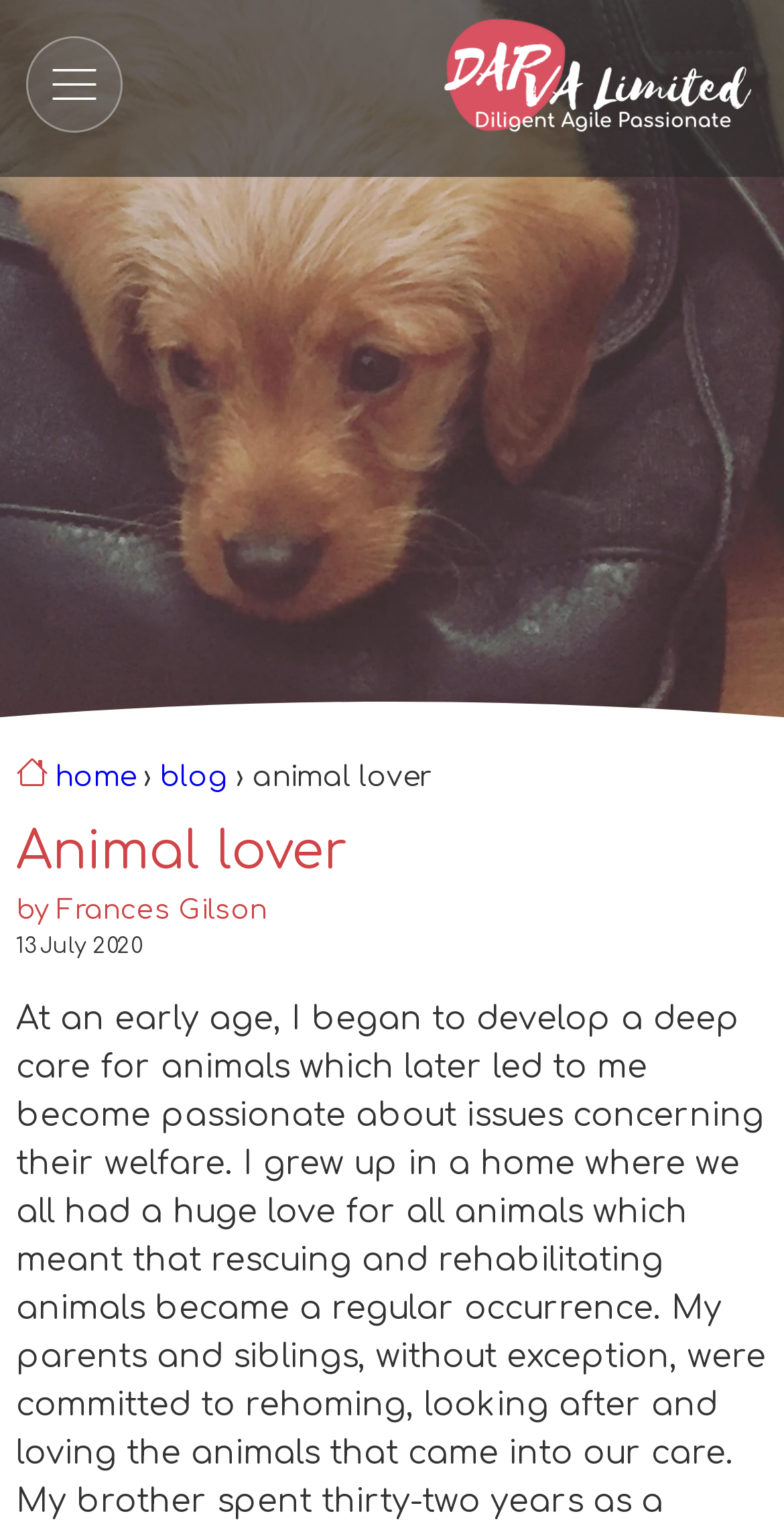What is the name of the organization?
Please answer the question with as much detail and depth as you can.

I found a link element with the text 'DAP VA Limited' and an image with the same description as its child. This suggests that the name of the organization is 'DAP VA Limited'.